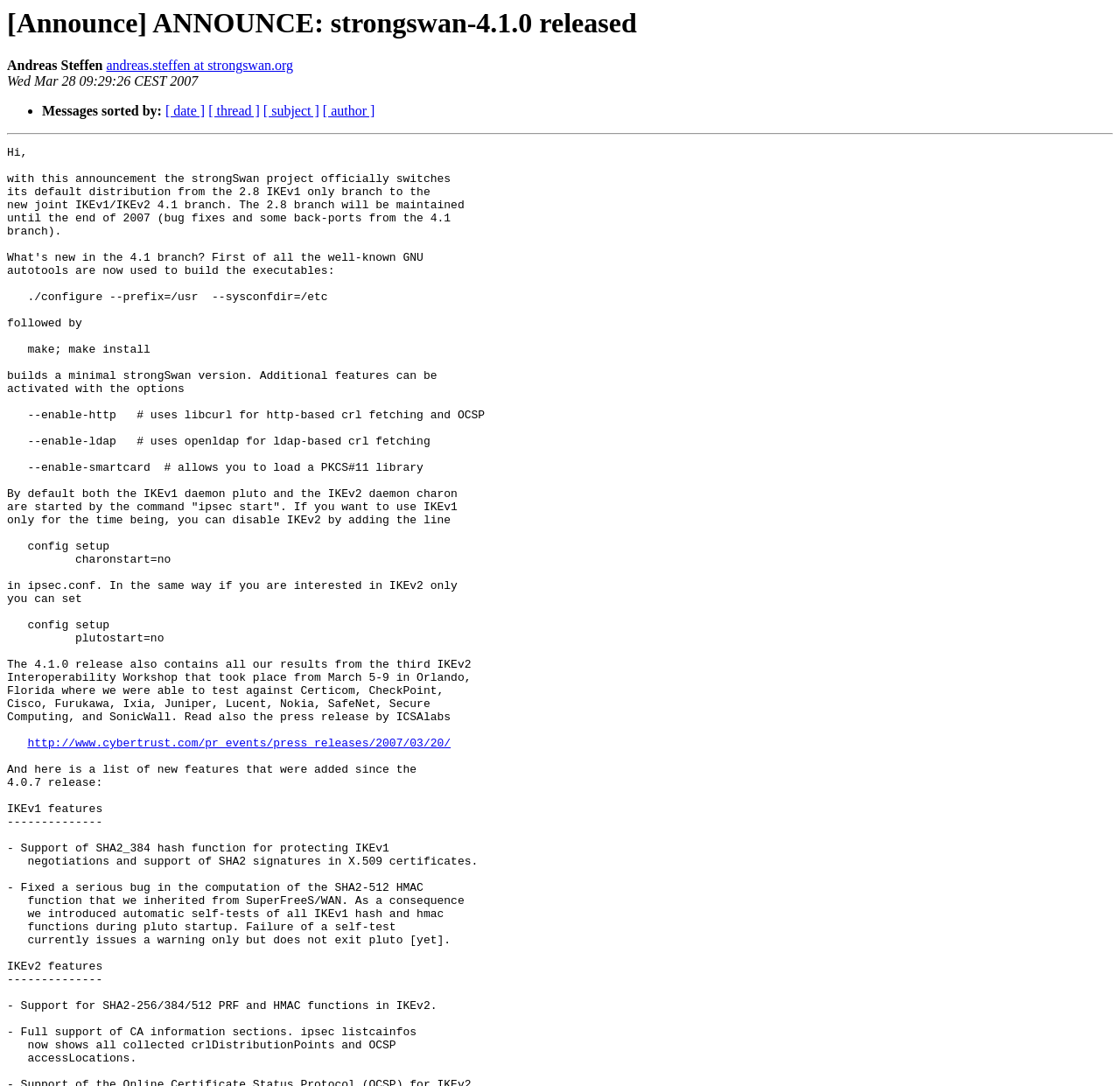How many companies were tested against at the IKEv2 Interoperability Workshop?
Answer the question in a detailed and comprehensive manner.

The text mentions that the 4.1.0 release also contains all the results from the third IKEv2 Interoperability Workshop, where strongSwan was able to test against 12 companies, namely Certicom, CheckPoint, Cisco, Furukawa, Ixia, Juniper, Lucent, Nokia, SafeNet, Secure Computing, and SonicWall.